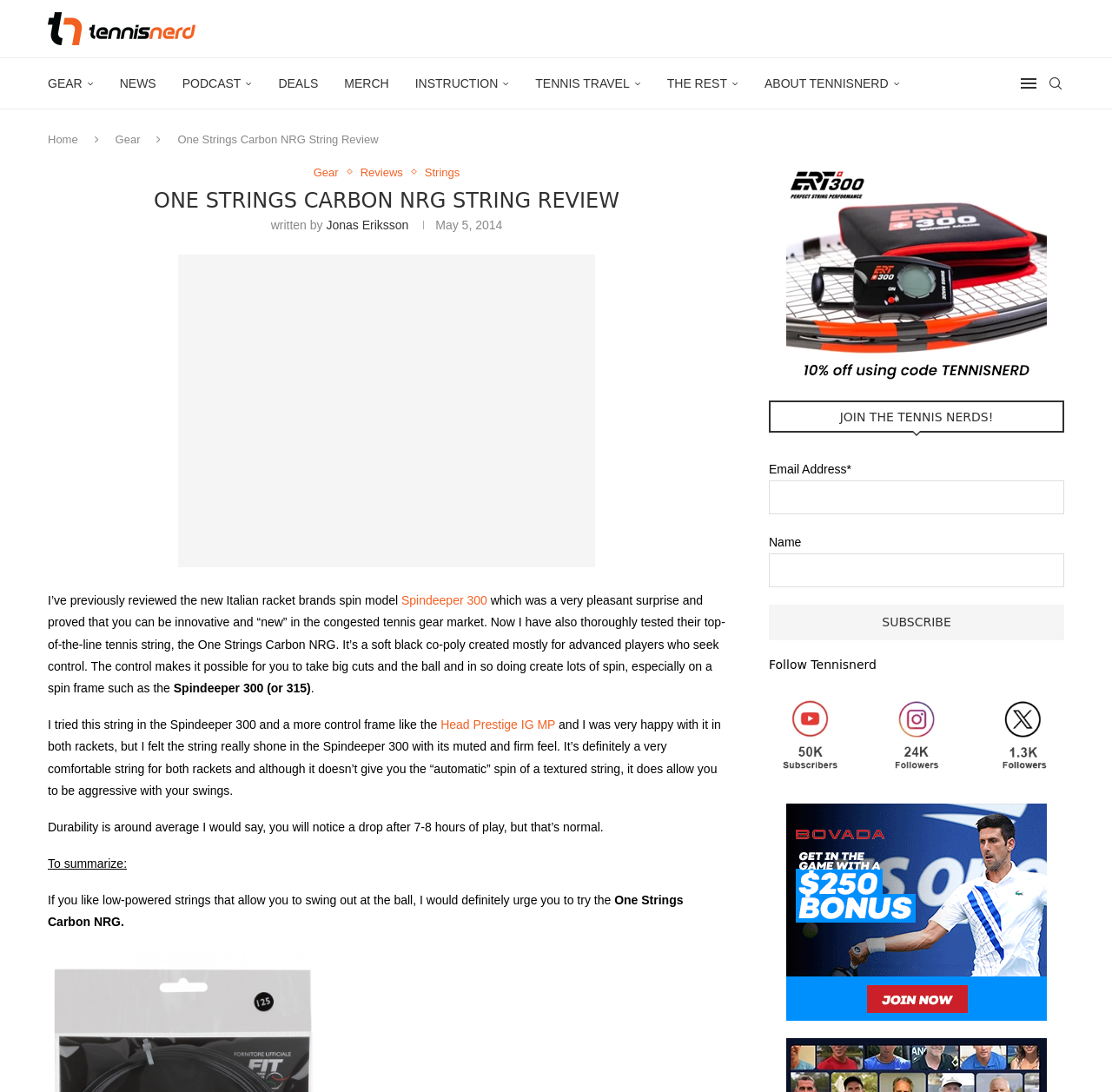Identify the bounding box coordinates for the element that needs to be clicked to fulfill this instruction: "Click on the 'GEAR' link". Provide the coordinates in the format of four float numbers between 0 and 1: [left, top, right, bottom].

[0.043, 0.053, 0.084, 0.1]